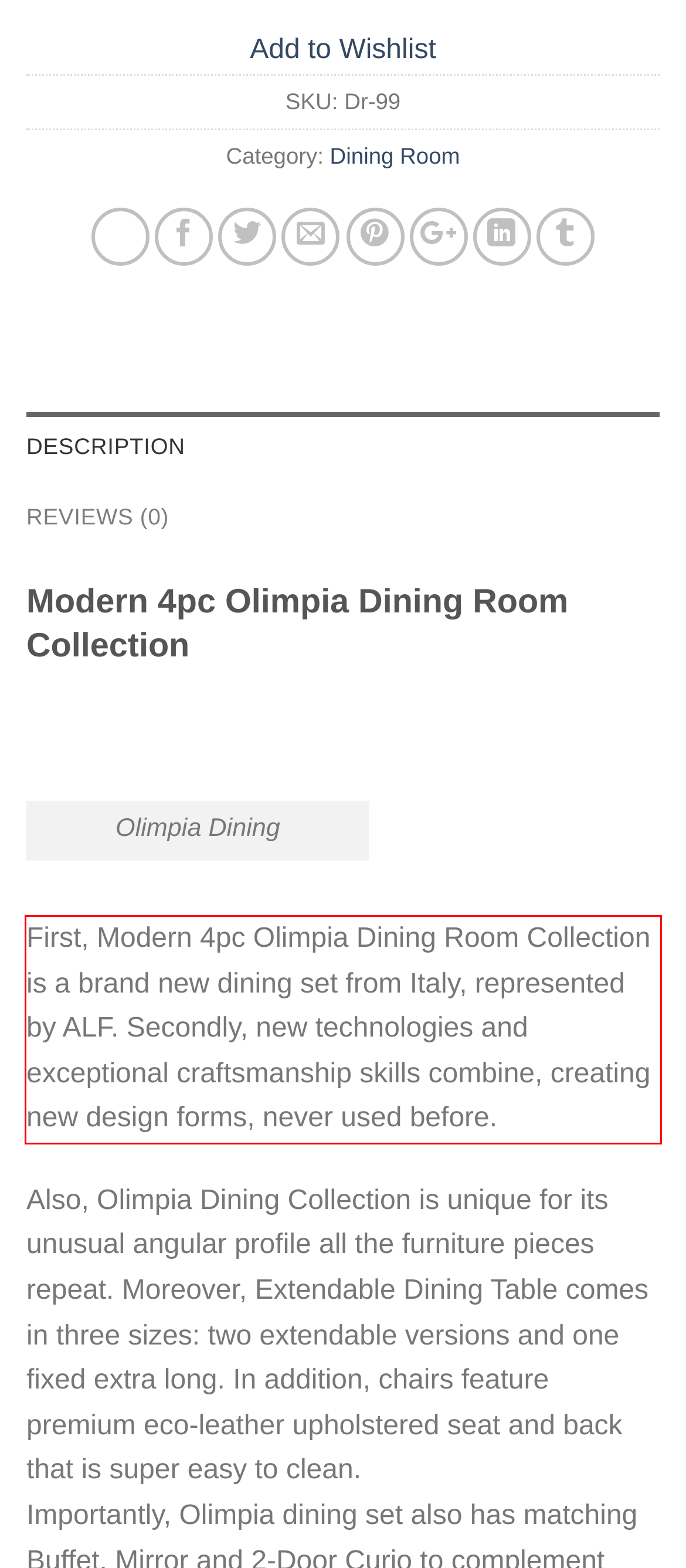Examine the webpage screenshot and use OCR to obtain the text inside the red bounding box.

First, Modern 4pc Olimpia Dining Room Collection is a brand new dining set from Italy, represented by ALF. Secondly, new technologies and exceptional craftsmanship skills combine, creating new design forms, never used before.